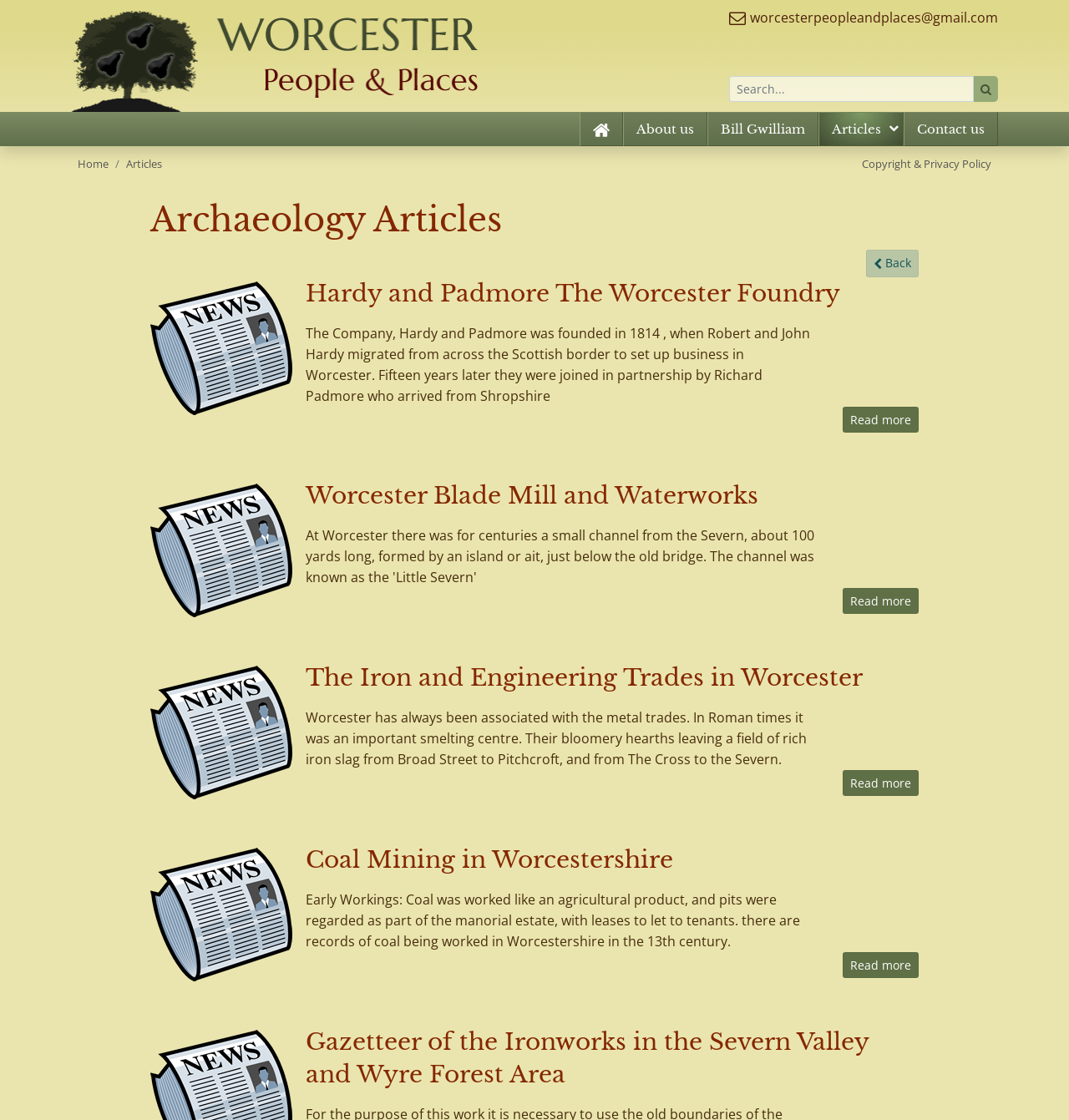Detail the features and information presented on the webpage.

The webpage is about Archaeology Articles, with a focus on the history of Worcester and Worcestershire. At the top left, there is a link to "A chronicle of the history of the City of Worcester and the County of Worcestershire - Worcester People and Places" accompanied by an image. To the right of this link, there is a search bar with a magnifying glass icon and a "Search..." placeholder text. 

Below the search bar, there are several links to different sections of the website, including "About us", "Bill Gwilliam", "Articles", and "Contact us". On the top right, there is a link to "Home" and another link to "Articles". 

Further down, there is a heading that reads "Archaeology Articles". Below this heading, there are four sections, each featuring an image, a heading, and a brief description of an article. The articles are about "Hardy and Padmore The Worcester Foundry", "Worcester Blade Mill and Waterworks", "The Iron and Engineering Trades in Worcester", and "Coal Mining in Worcestershire". Each section has a "Read more" link at the bottom. 

To the right of the fourth article, there is a link to "Gazetteer of the Ironworks in the Severn Valley and Wyre Forest Area". At the bottom of the page, there is a link to "Copyright & Privacy Policy".